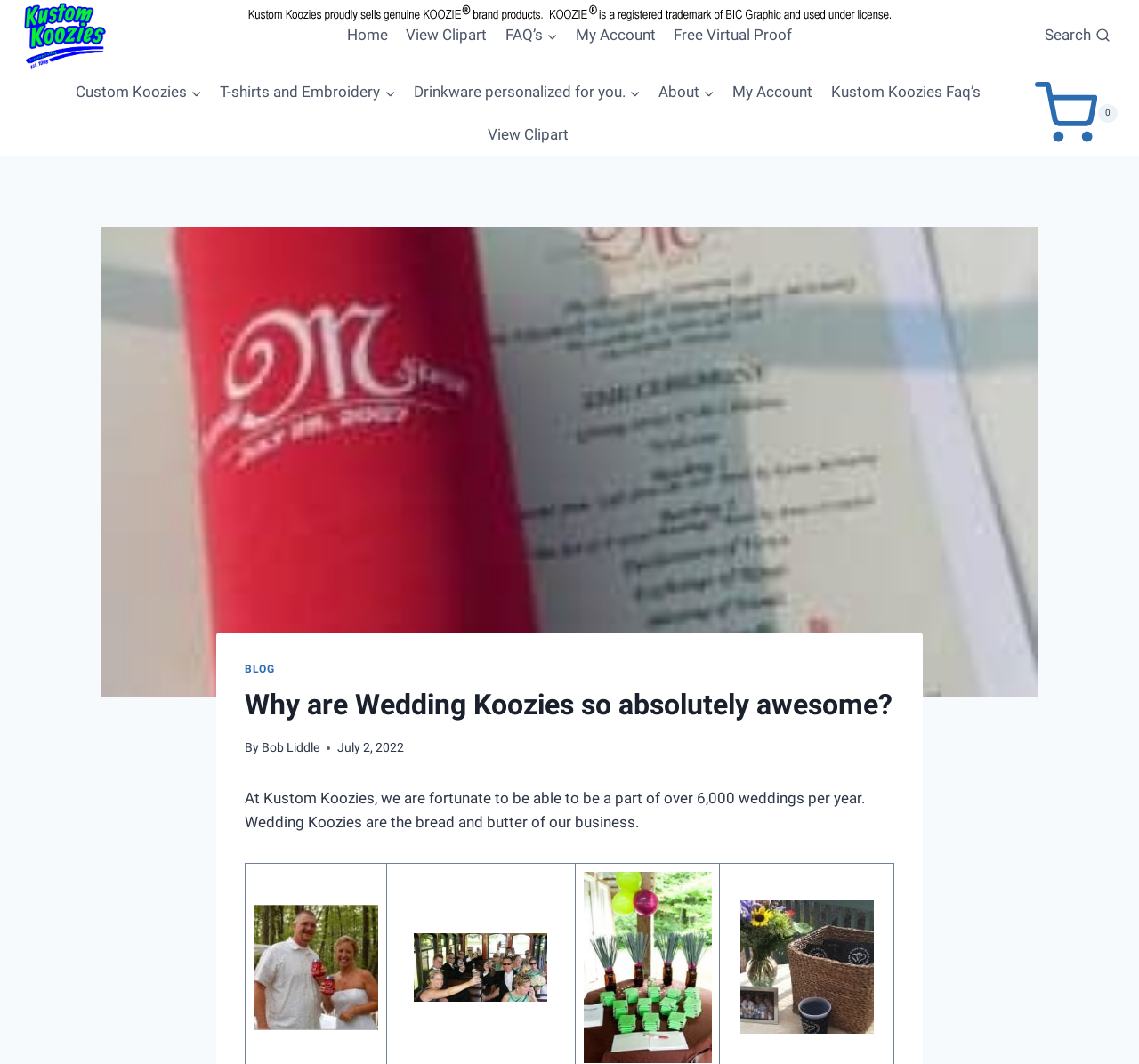What is the purpose of the 'Shopping Cart' link?
Use the image to answer the question with a single word or phrase.

To view shopping cart